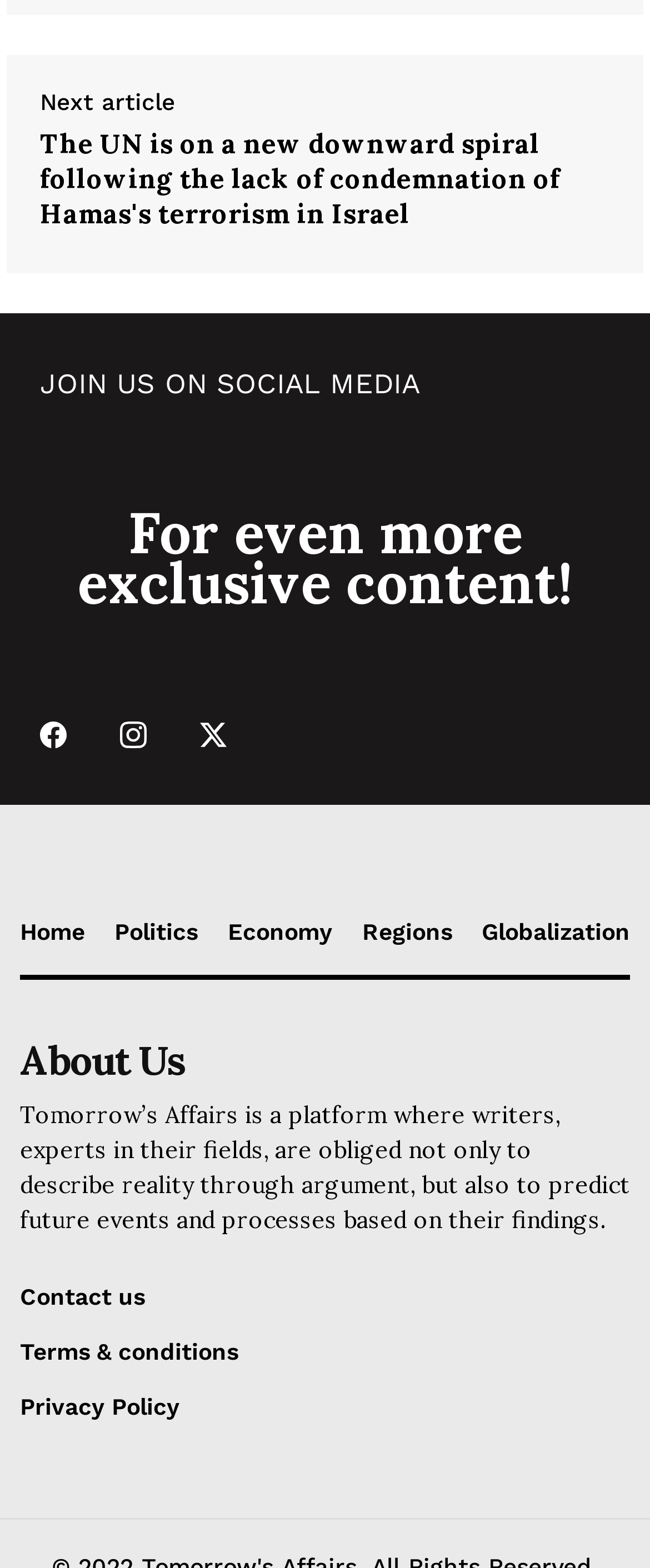Please predict the bounding box coordinates of the element's region where a click is necessary to complete the following instruction: "Read the next article". The coordinates should be represented by four float numbers between 0 and 1, i.e., [left, top, right, bottom].

[0.062, 0.056, 0.269, 0.073]